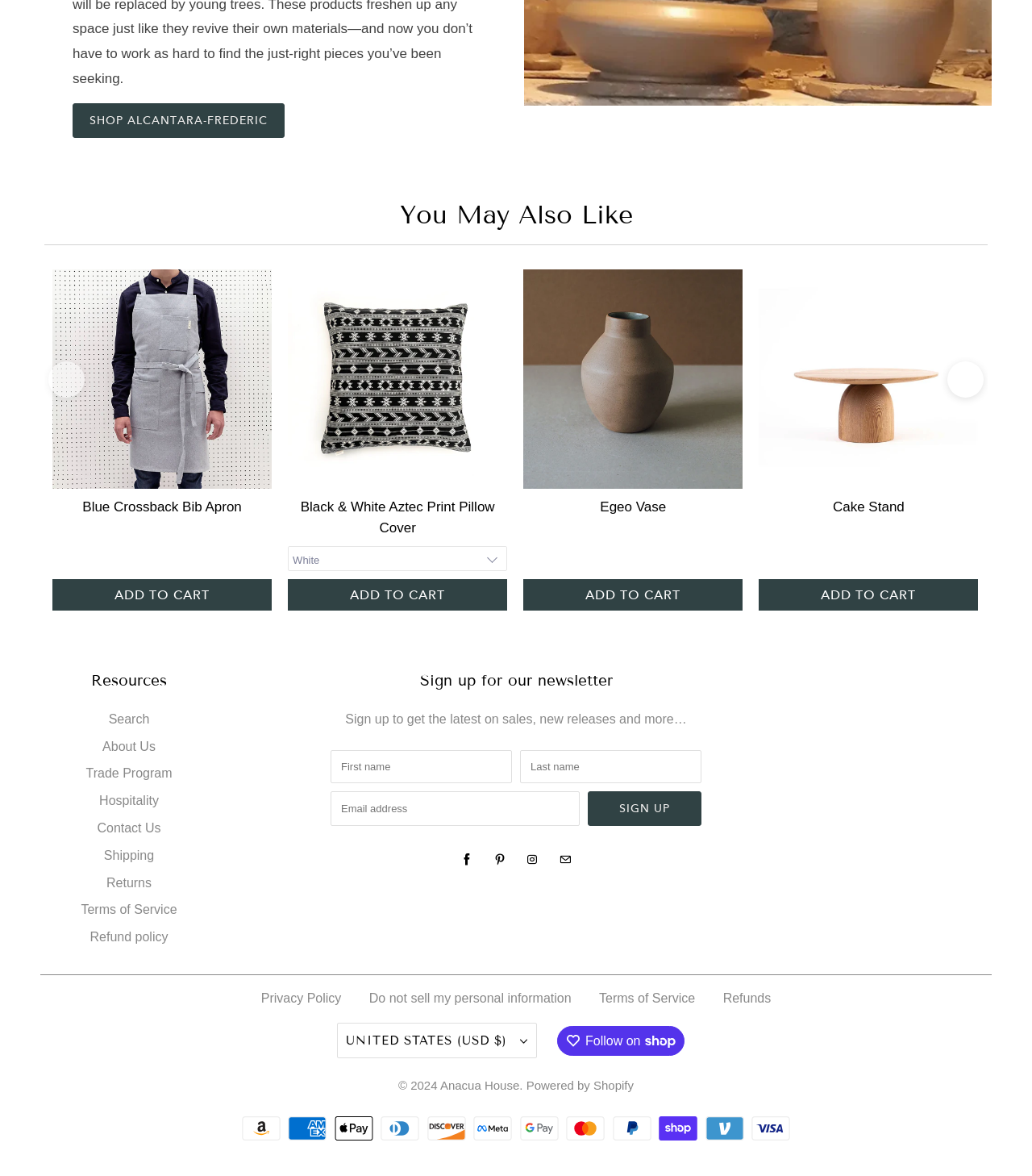Could you determine the bounding box coordinates of the clickable element to complete the instruction: "Click the 'ADD TO CART' button for 'Blue Crossback Bib Apron'"? Provide the coordinates as four float numbers between 0 and 1, i.e., [left, top, right, bottom].

[0.051, 0.493, 0.263, 0.519]